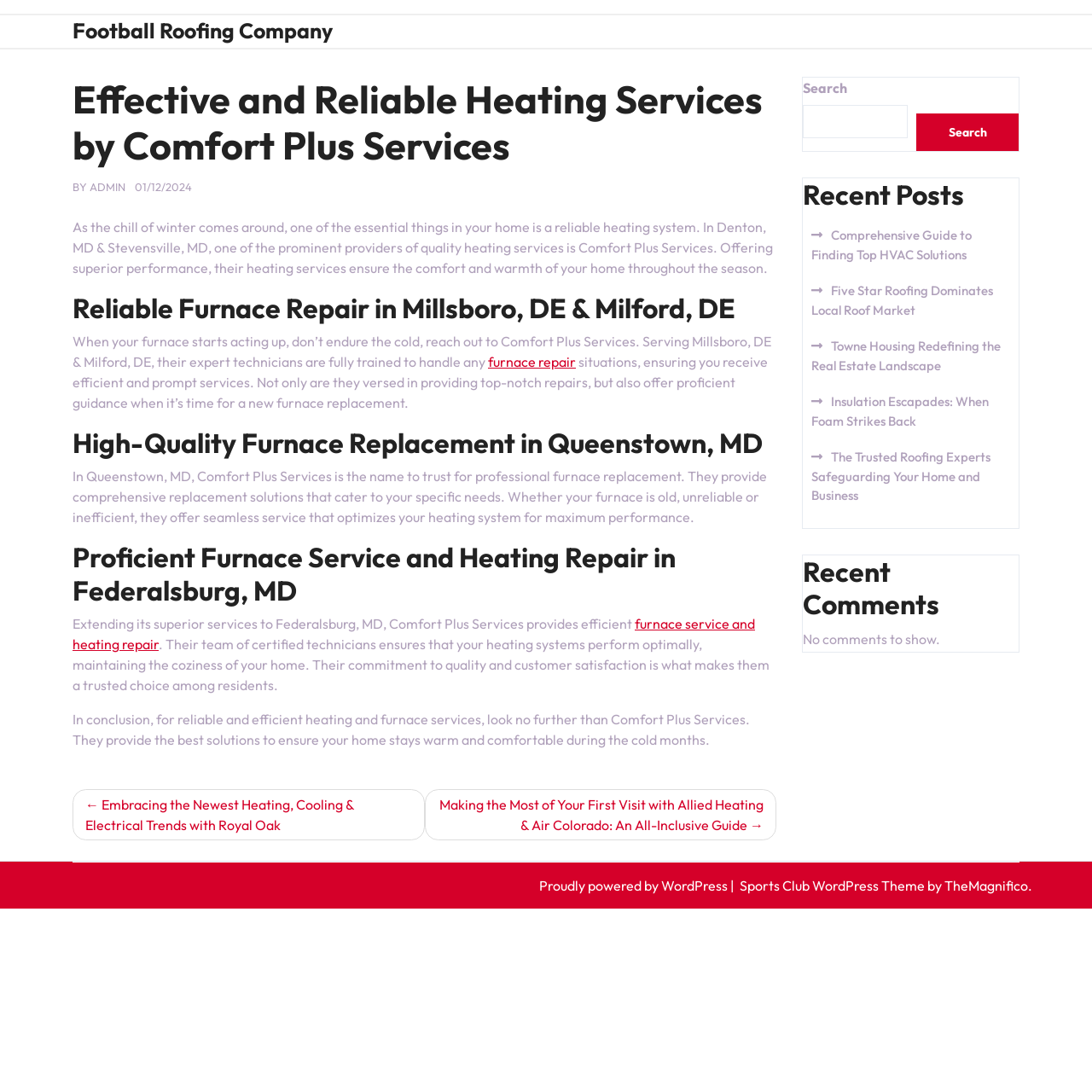Locate the bounding box coordinates of the element that should be clicked to execute the following instruction: "View the About Us page".

None